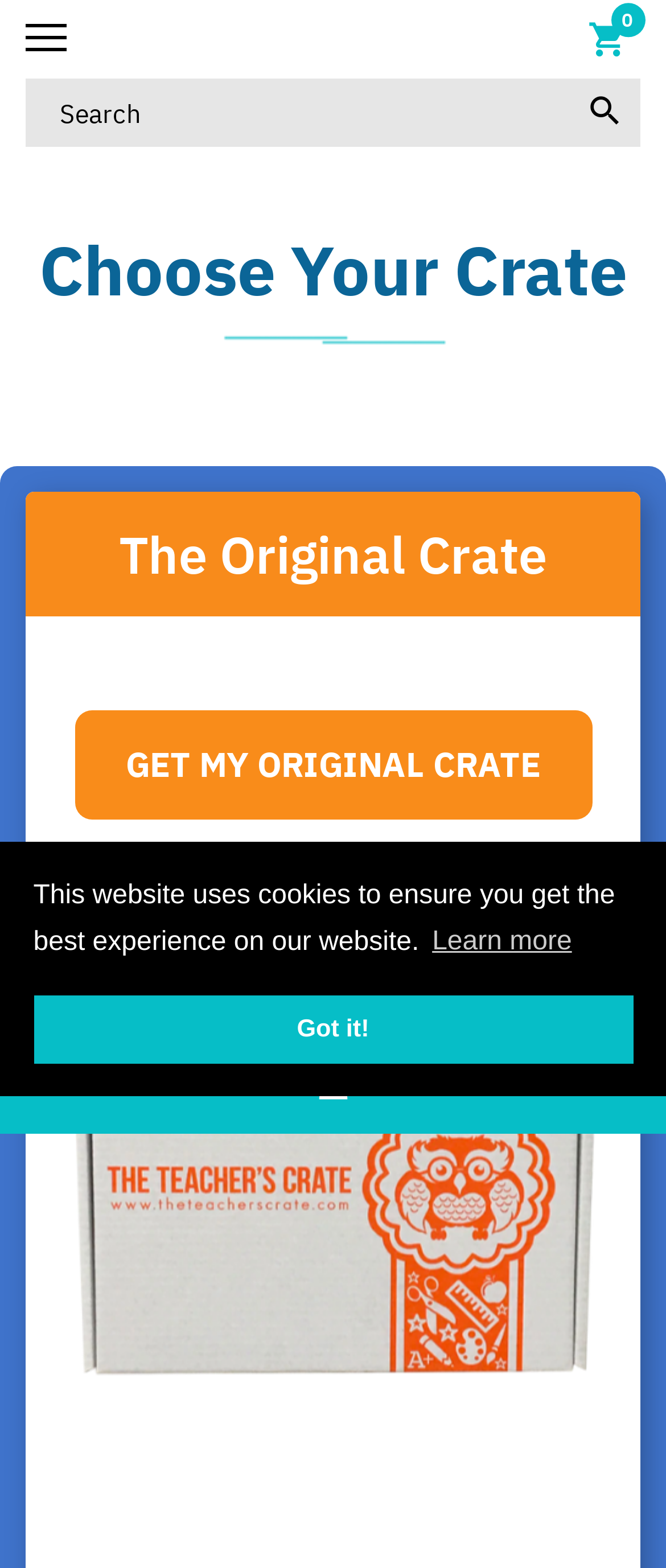Please answer the following question using a single word or phrase: What is the logo of the website?

The Teacher's Crate